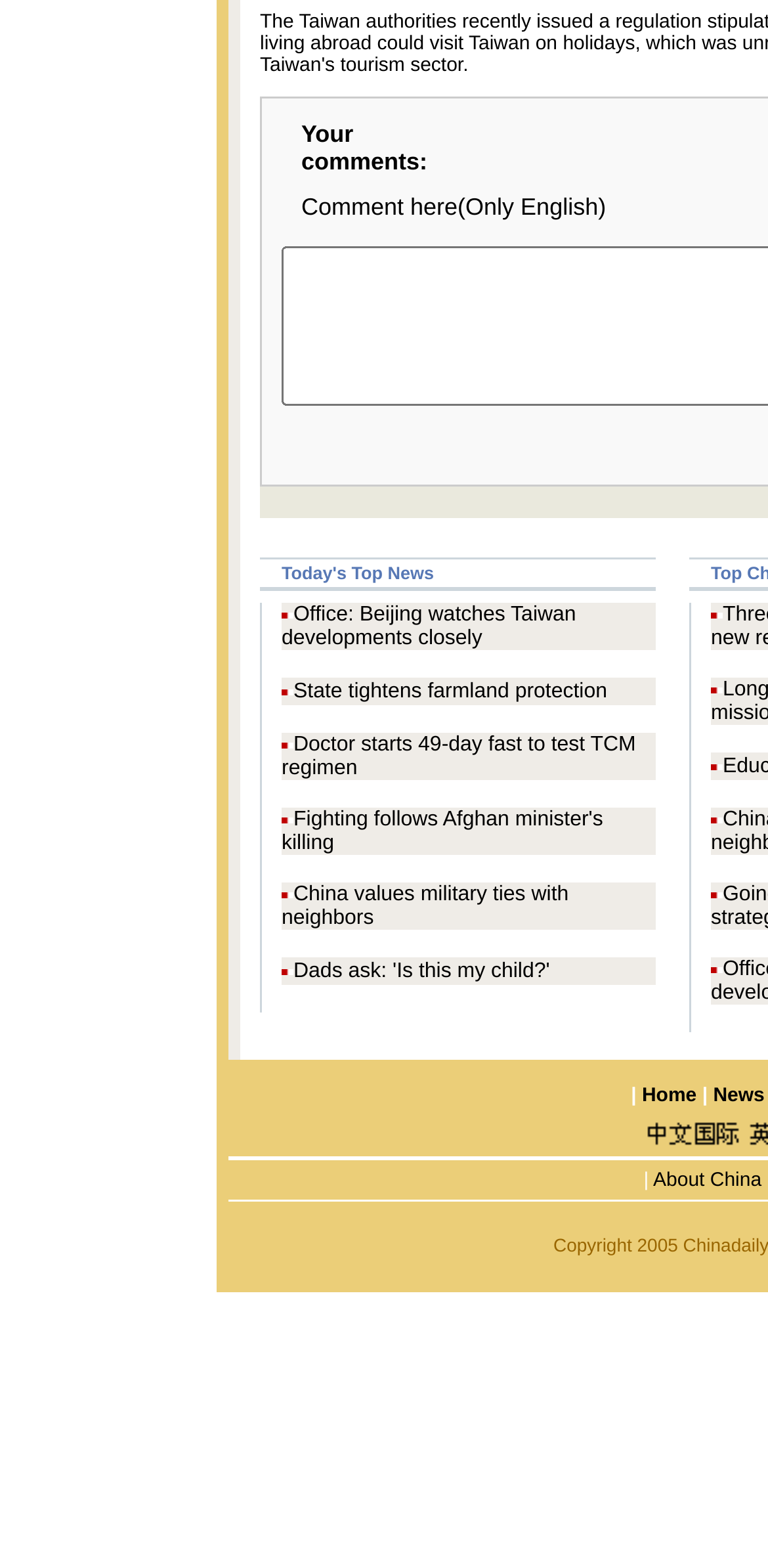Predict the bounding box of the UI element that fits this description: "State tightens farmland protection".

[0.382, 0.616, 0.791, 0.631]